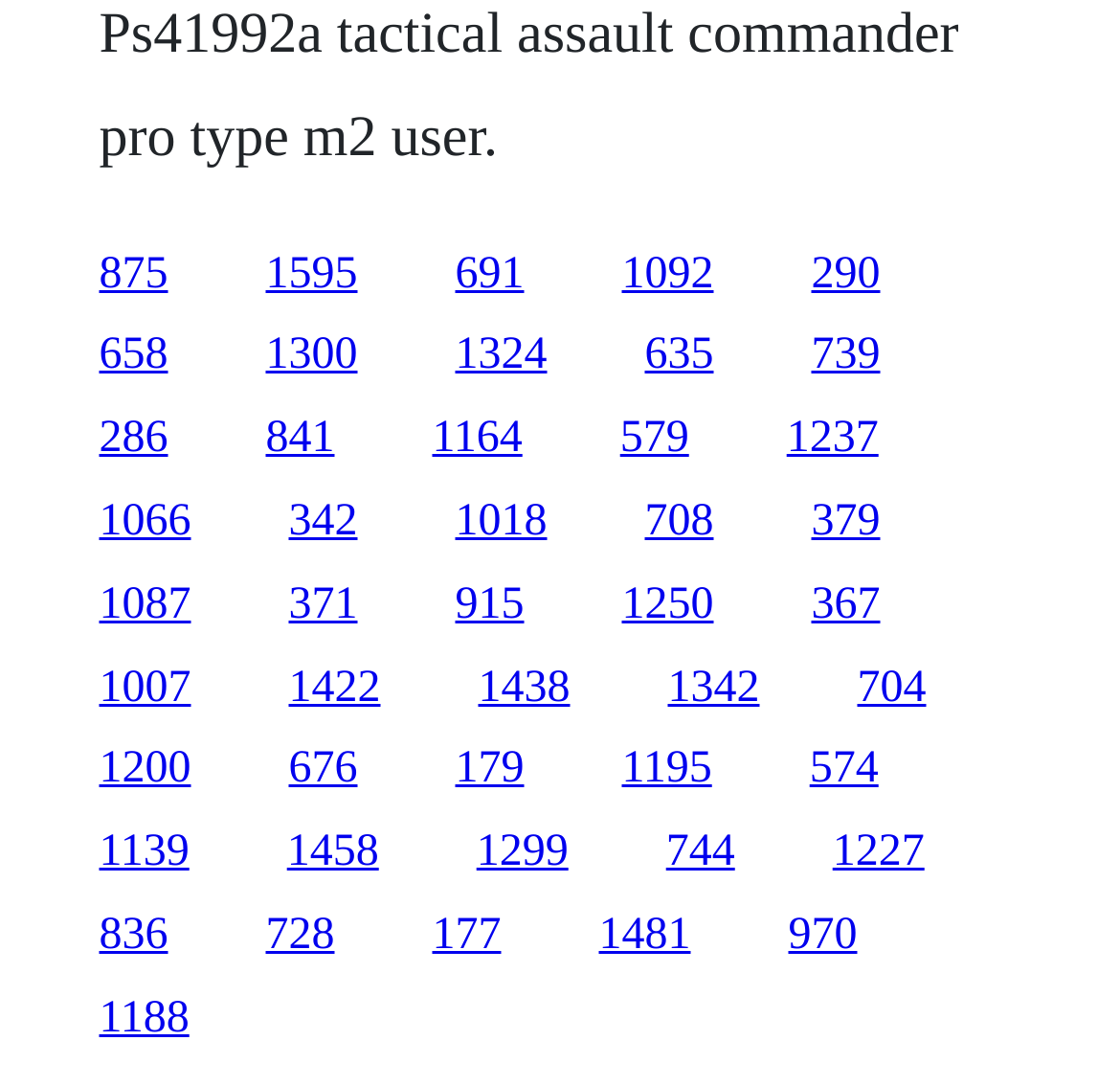Analyze the image and provide a detailed answer to the question: Are all links of the same size?

I compared the bounding box coordinates of different link elements and found that they have varying widths and heights, indicating that not all links are of the same size.